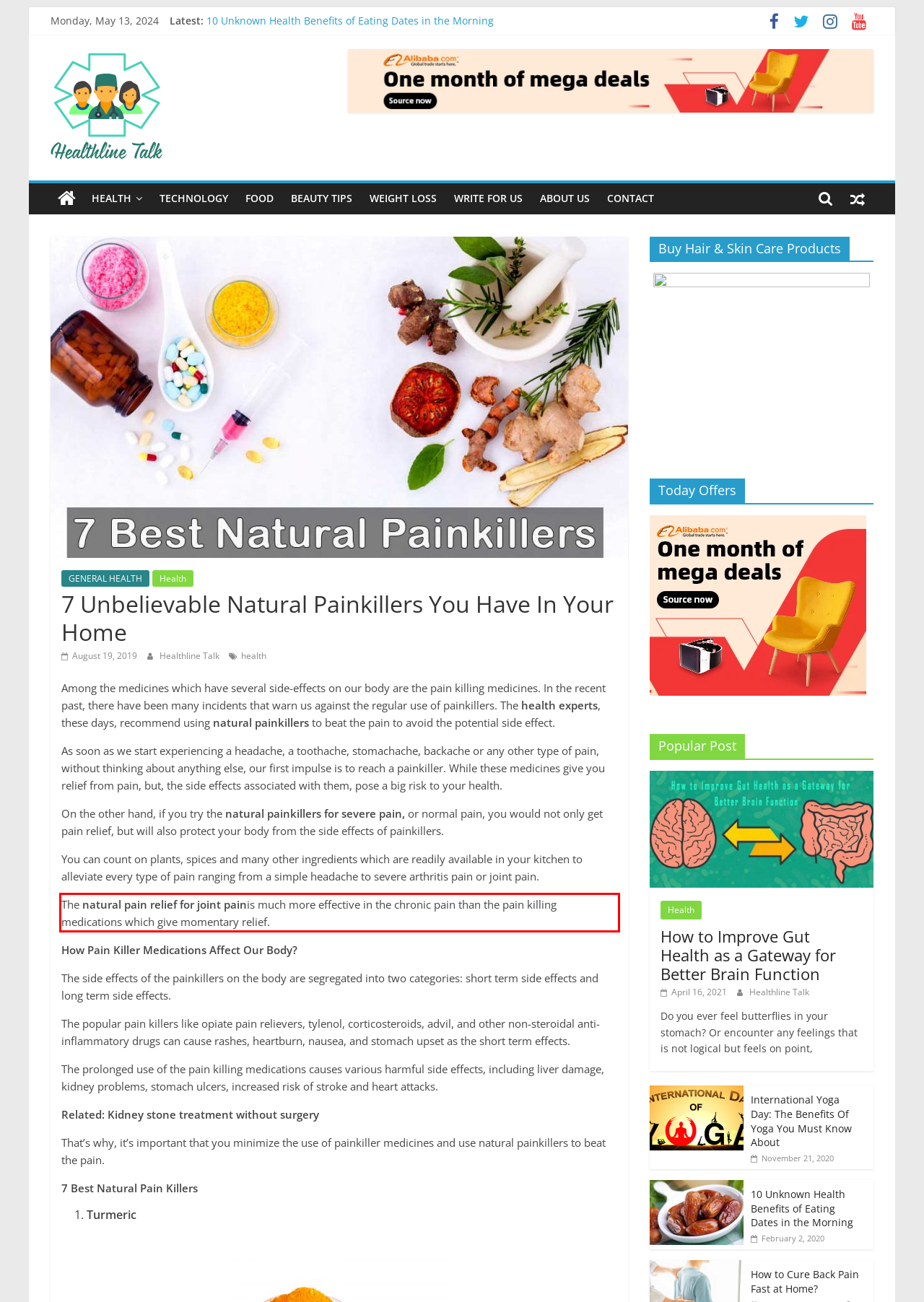Analyze the screenshot of the webpage that features a red bounding box and recognize the text content enclosed within this red bounding box.

The natural pain relief for joint painis much more effective in the chronic pain than the pain killing medications which give momentary relief.